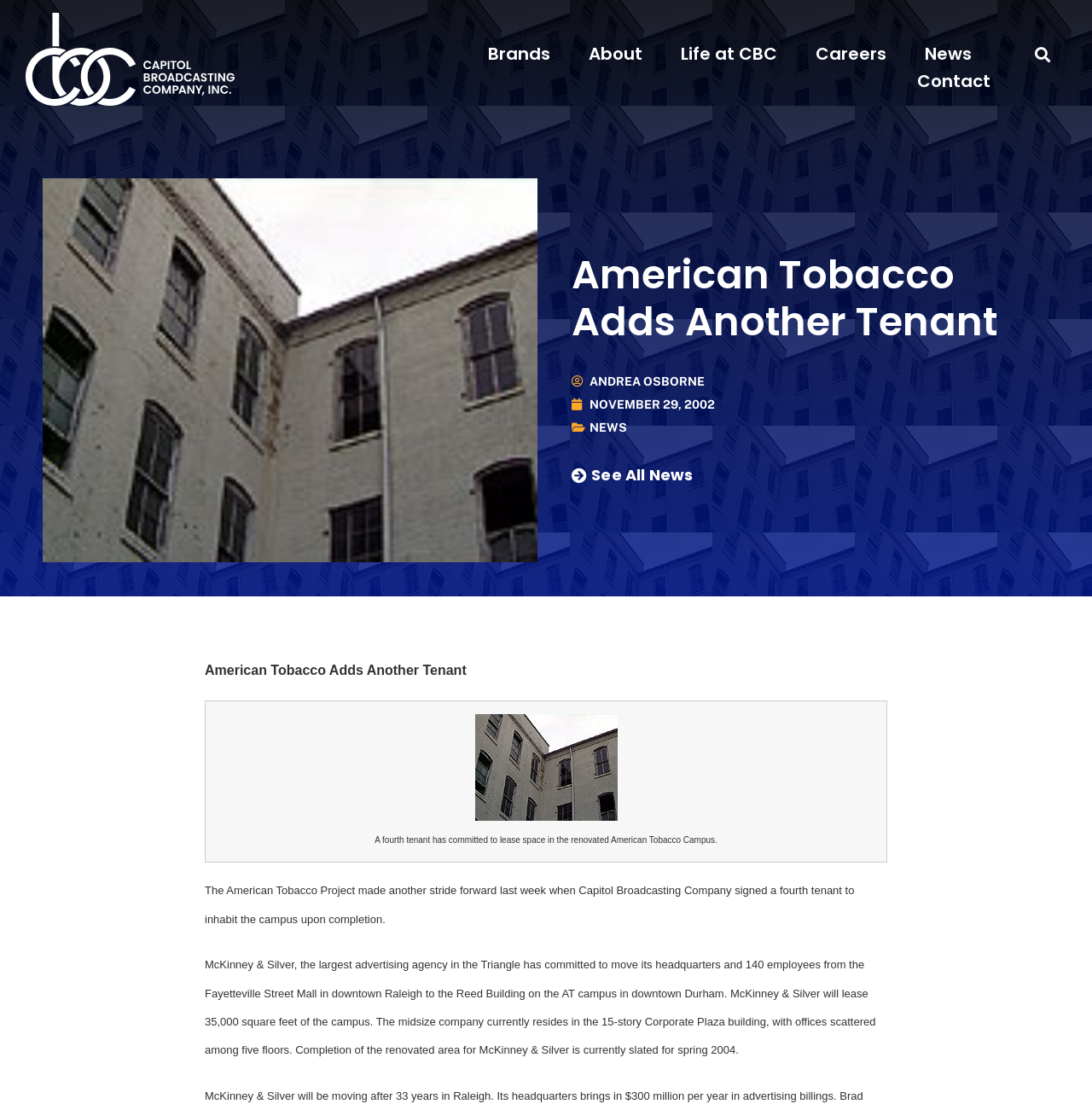Please specify the bounding box coordinates for the clickable region that will help you carry out the instruction: "View all news".

[0.523, 0.421, 0.635, 0.436]